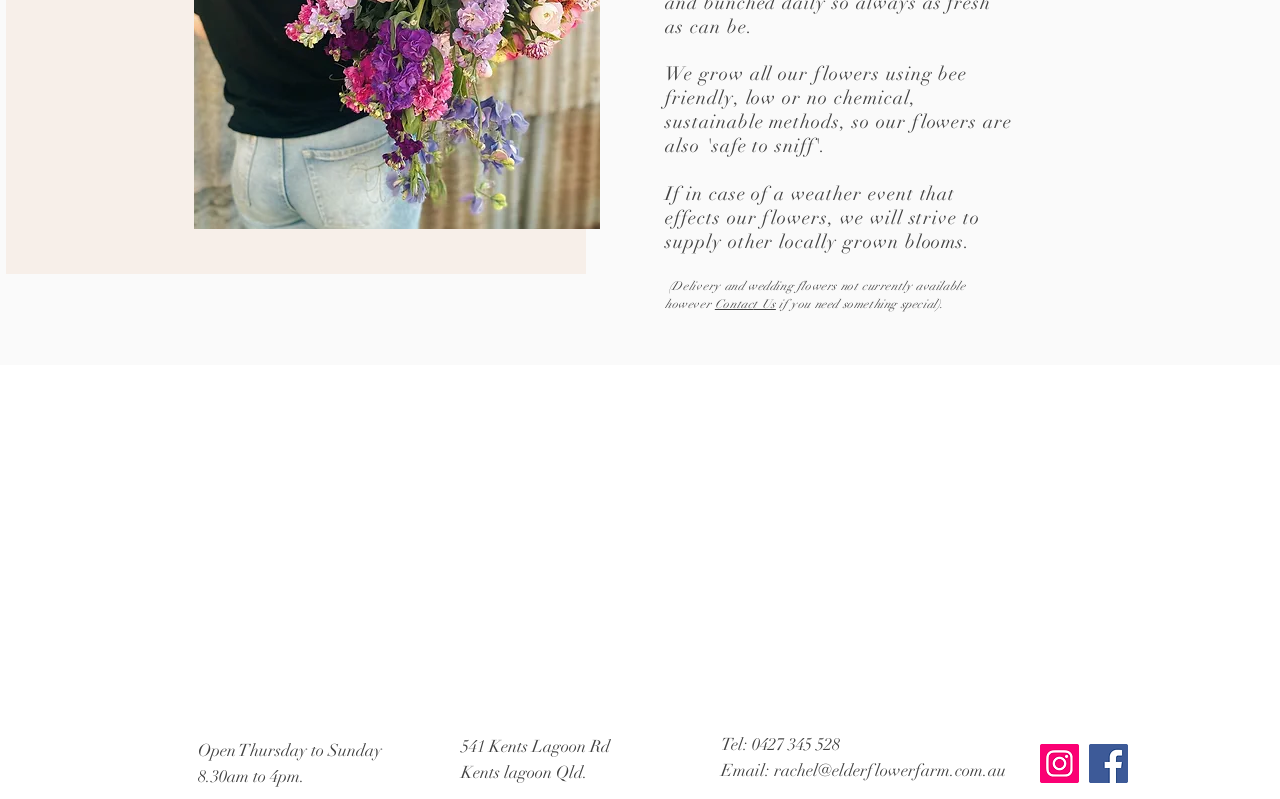Extract the bounding box coordinates of the UI element described by: "rachel@elderflowerfarm.com.au". The coordinates should include four float numbers ranging from 0 to 1, e.g., [left, top, right, bottom].

[0.605, 0.951, 0.786, 0.977]